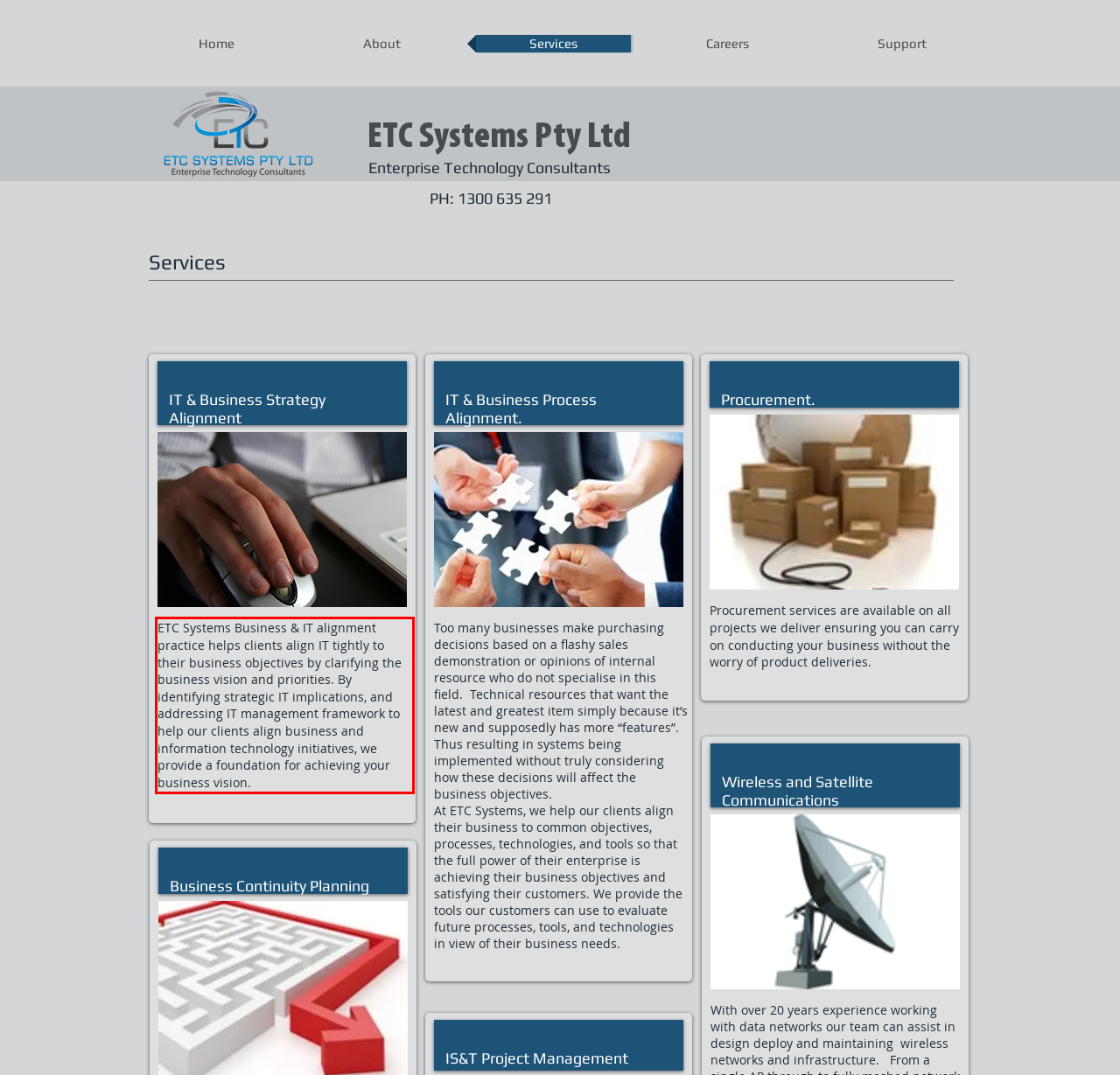Observe the screenshot of the webpage that includes a red rectangle bounding box. Conduct OCR on the content inside this red bounding box and generate the text.

ETC Systems Business & IT alignment practice helps clients align IT tightly to their business objectives by clarifying the business vision and priorities. By identifying strategic IT implications, and addressing IT management framework to help our clients align business and information technology initiatives, we provide a foundation for achieving your business vision.